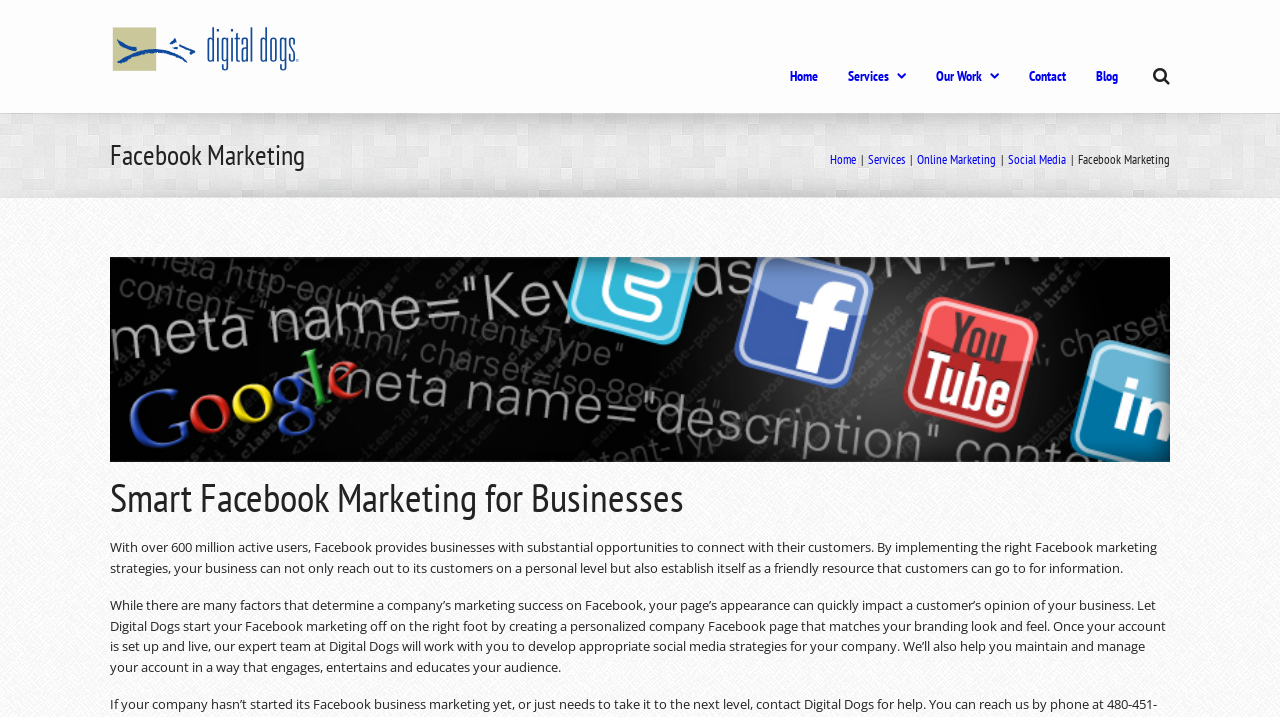Detail the webpage's structure and highlights in your description.

The webpage is about Digital Dogs, a company that provides Facebook marketing services for businesses. At the top left, there is a logo of Digital Dogs, accompanied by a link to the company's homepage. Next to the logo, there is a navigation menu with links to "Home", "Services", "Our Work", "Contact", and "Blog".

Below the navigation menu, there is a large header section that spans the entire width of the page. Within this section, there is a heading that reads "Facebook Marketing" and a subheading that says "Smart Facebook Marketing for Businesses". Below the subheading, there is a paragraph of text that explains the benefits of using Facebook for business marketing, highlighting the importance of creating a personalized company Facebook page that matches the company's branding.

To the right of the header section, there is a smaller section that appears to be a secondary navigation menu. This menu contains links to "Home", "Services", "Online Marketing", "Social Media", and "Facebook Marketing".

The page also features two large background images that span the entire width of the page, one above the header section and one below it. These images do not contain any descriptive text.

Overall, the webpage is focused on promoting Digital Dogs' Facebook marketing services and providing information on how businesses can benefit from using Facebook for marketing.